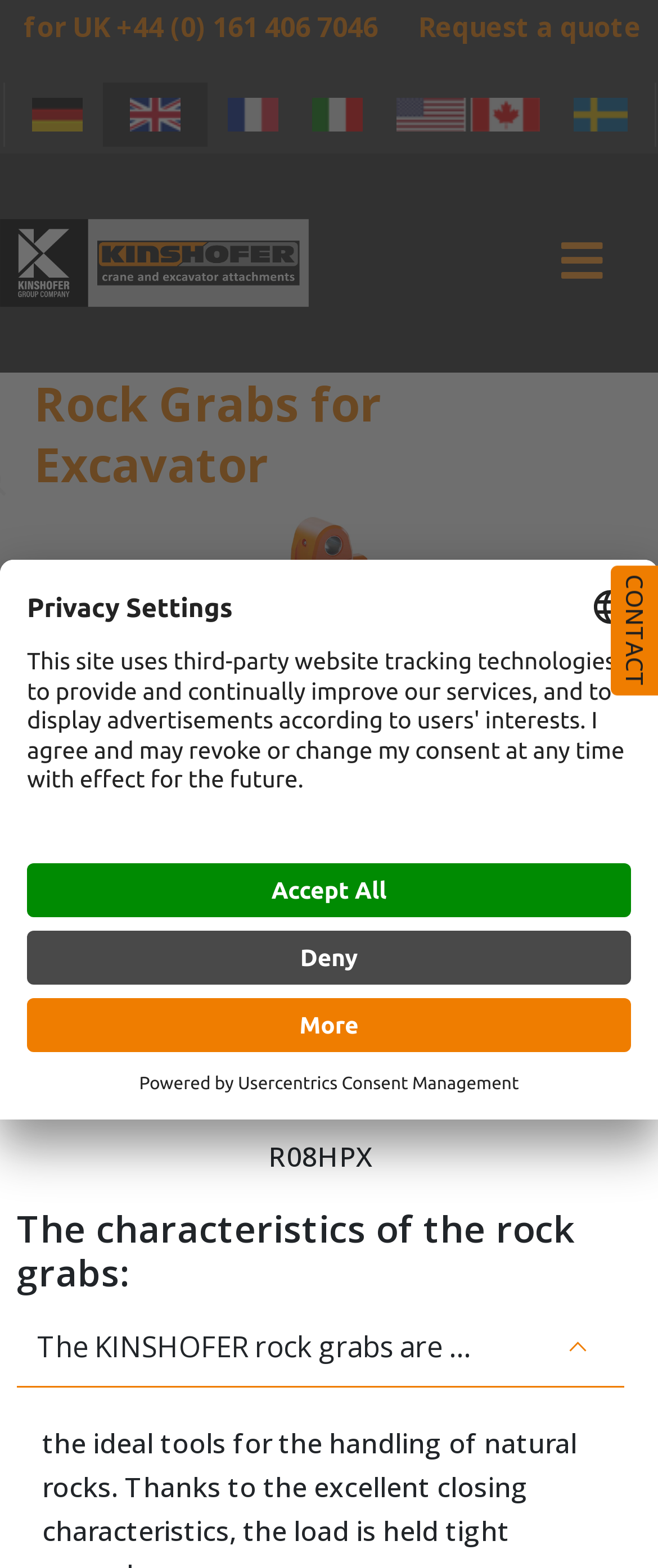Please find the bounding box coordinates of the element's region to be clicked to carry out this instruction: "Change language to Deutsch".

[0.027, 0.057, 0.145, 0.089]